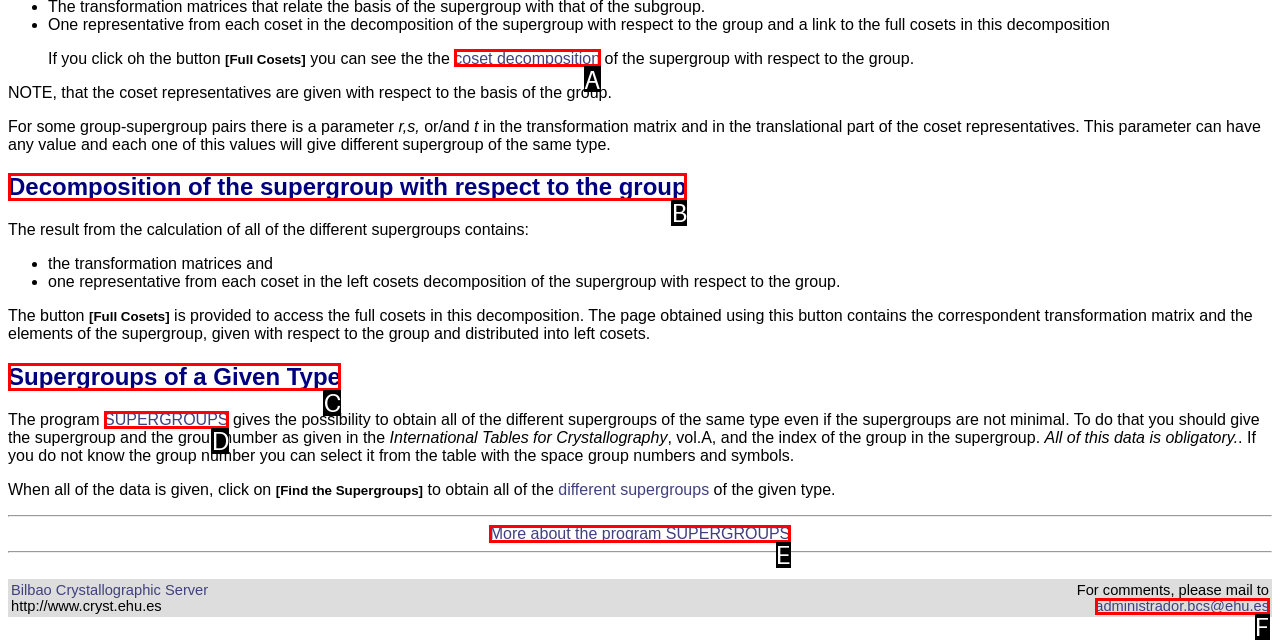Select the option that matches this description: More about the program SUPERGROUPS
Answer by giving the letter of the chosen option.

E